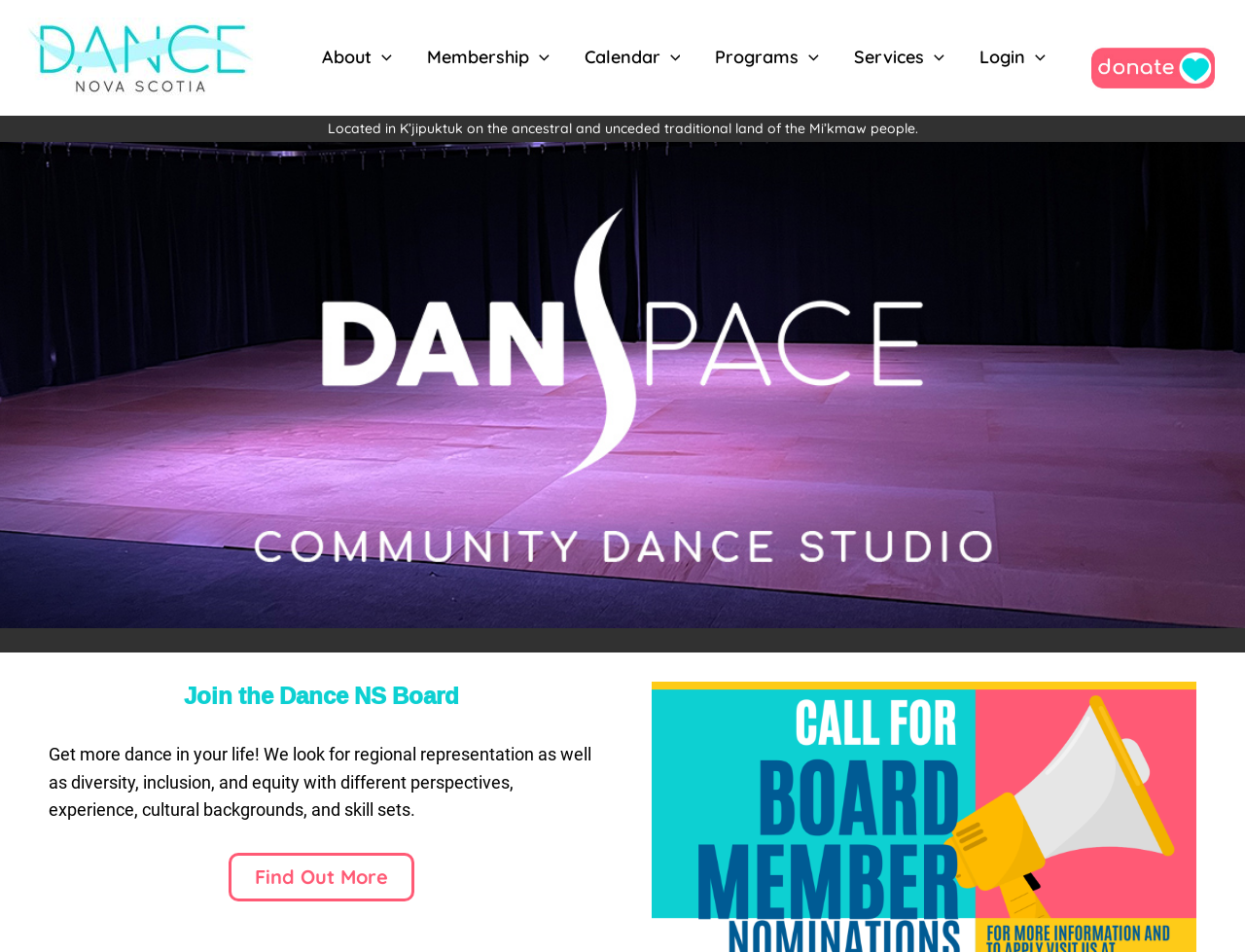Could you specify the bounding box coordinates for the clickable section to complete the following instruction: "Subscribe to the list"?

None